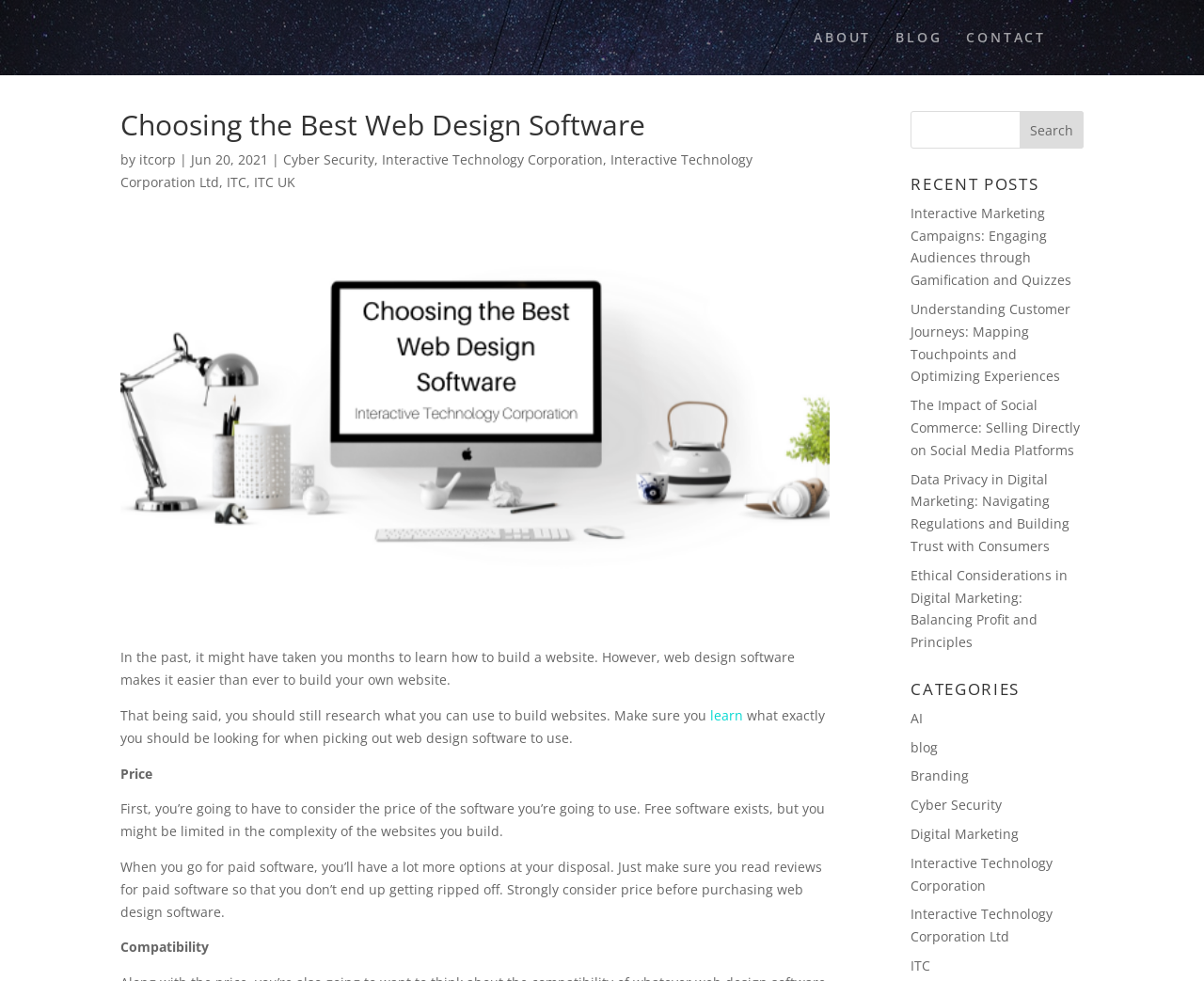Find and extract the text of the primary heading on the webpage.

Choosing the Best Web Design Software